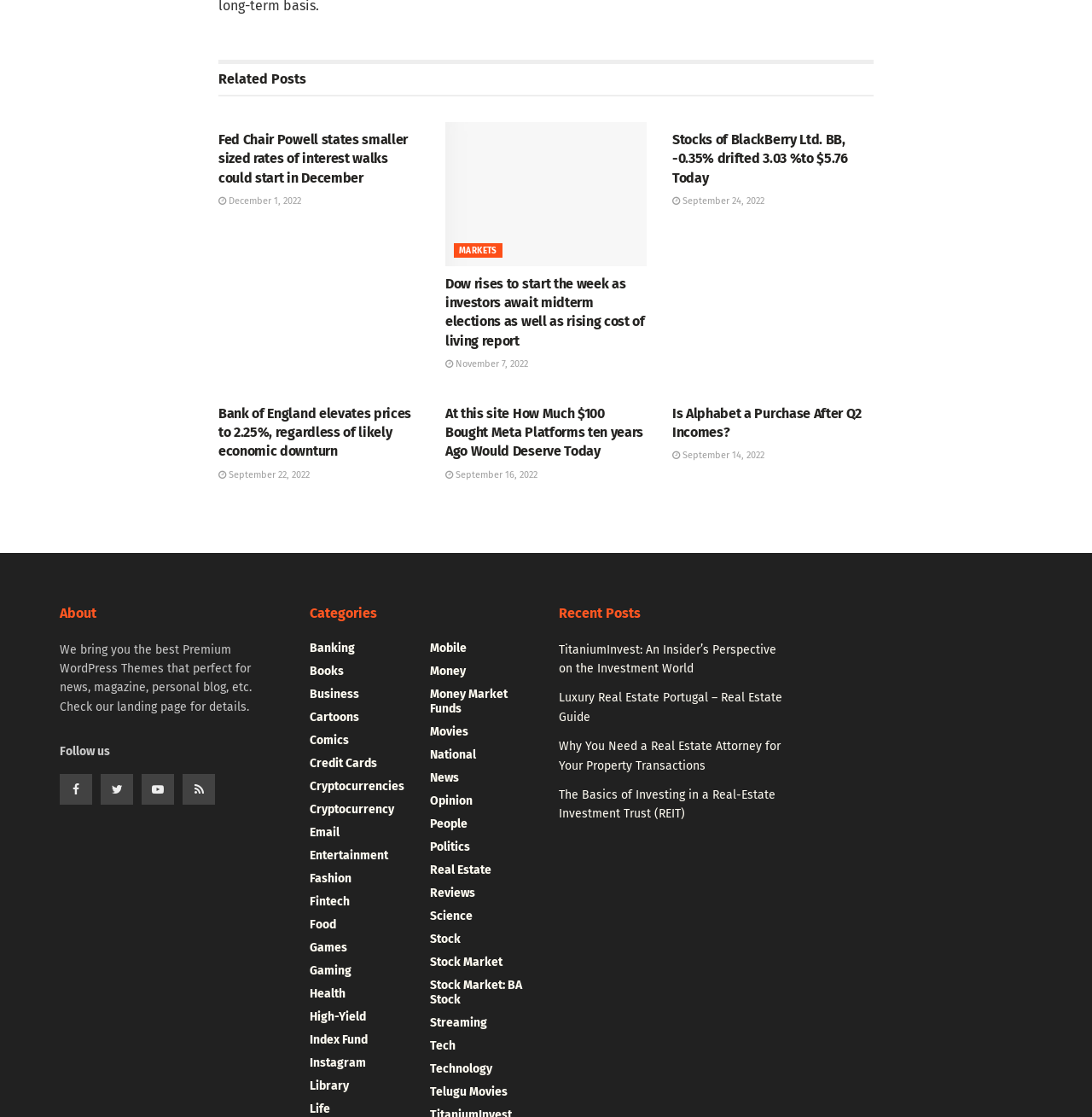Please find the bounding box coordinates of the element's region to be clicked to carry out this instruction: "Click on 'About'".

[0.055, 0.541, 0.26, 0.558]